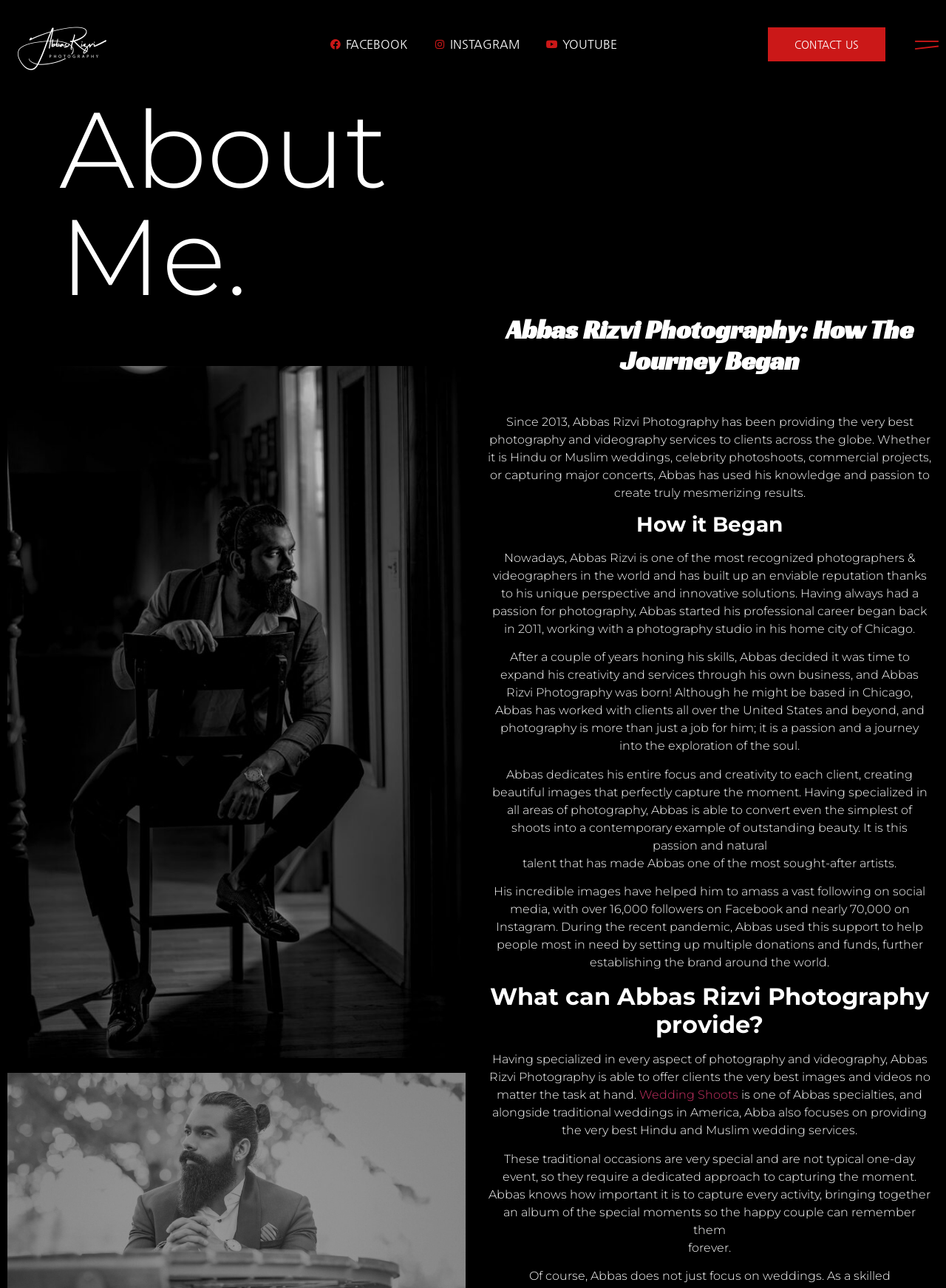Based on the element description: "Canada.ca", identify the UI element and provide its bounding box coordinates. Use four float numbers between 0 and 1, [left, top, right, bottom].

None